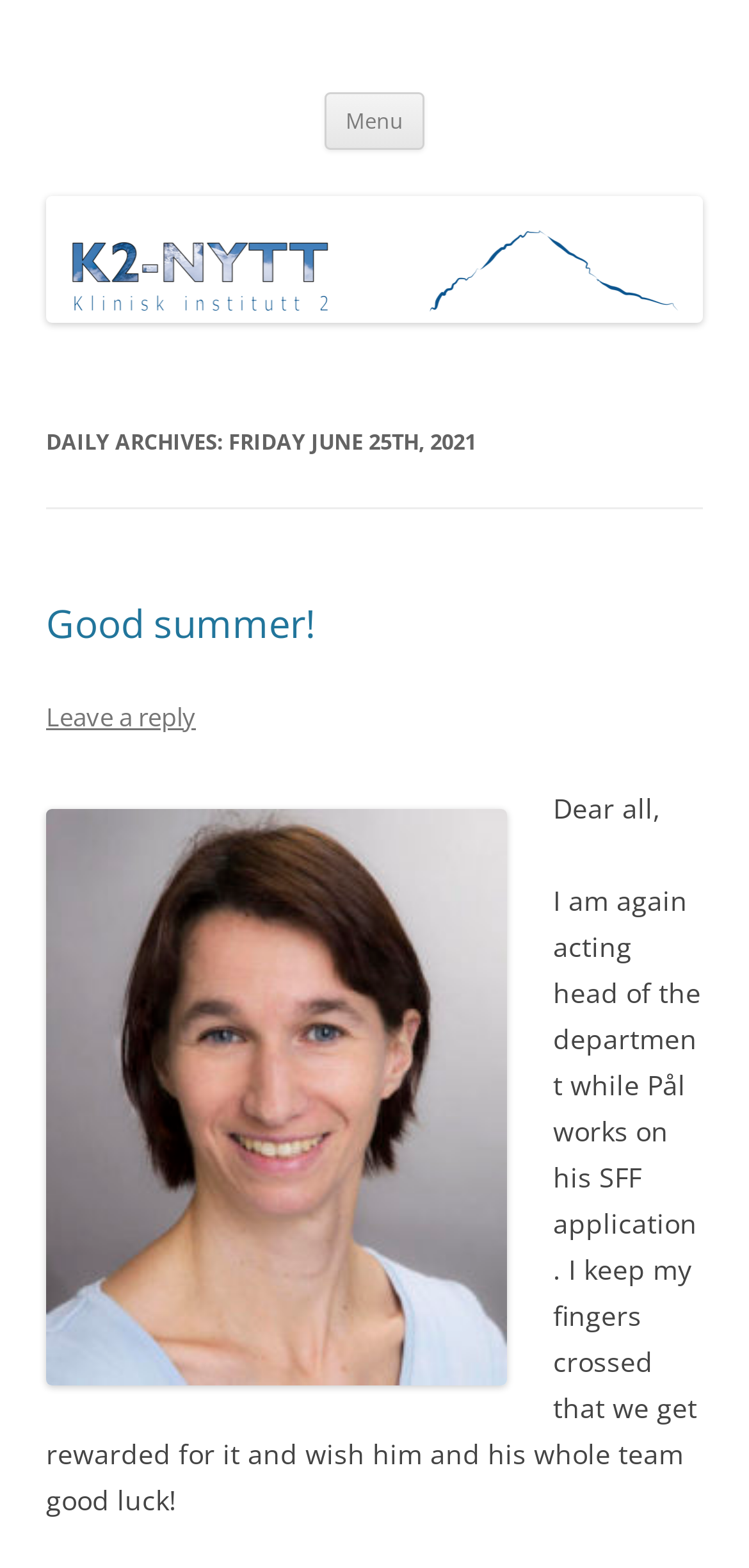What is Pål working on?
Please craft a detailed and exhaustive response to the question.

Pål is working on his SFF application, as mentioned in the StaticText element 'I am again acting head of the department while Pål works on his SFF application.'